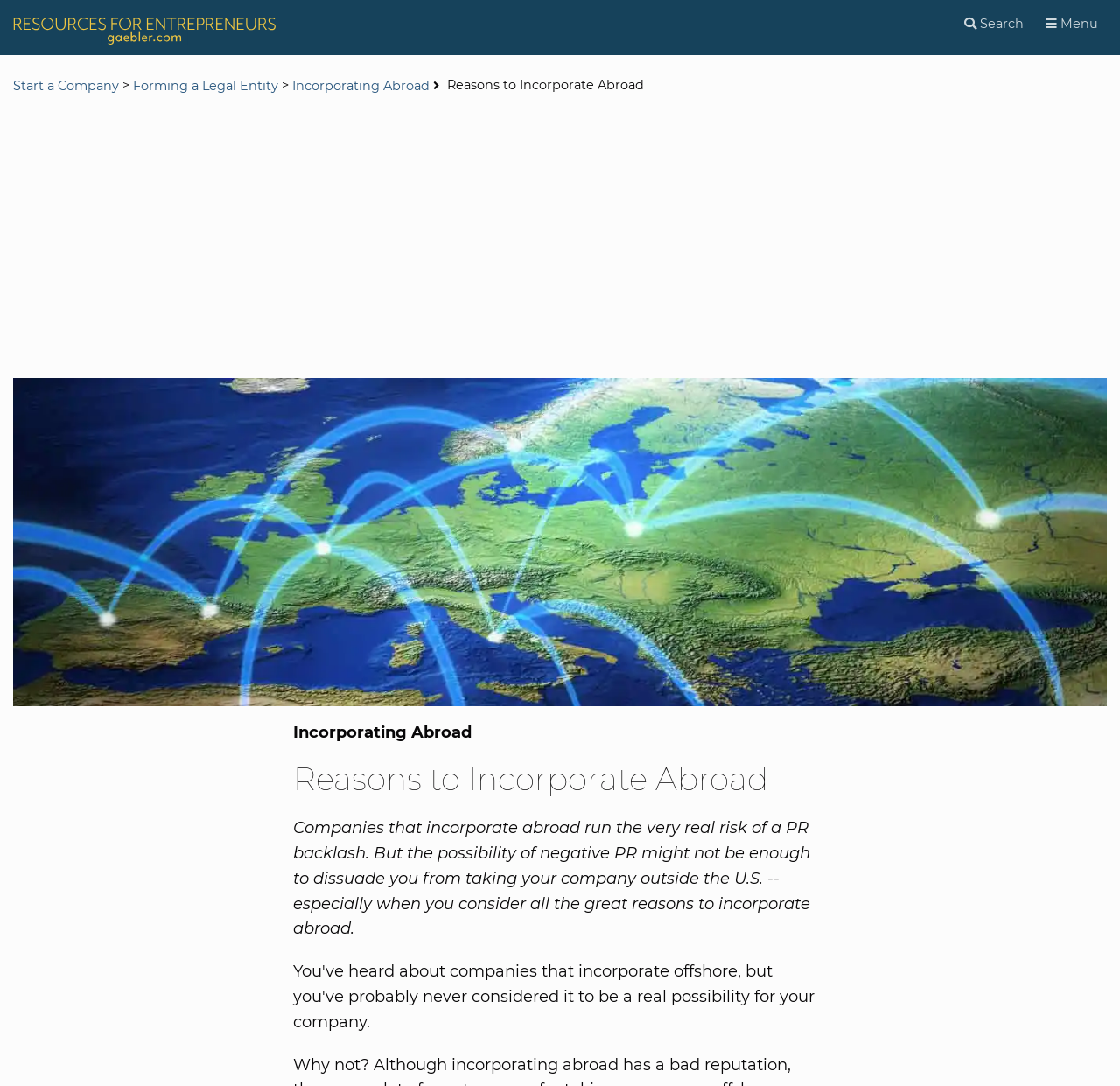Provide a thorough description of this webpage.

The webpage is about incorporating a company abroad, with a focus on the reasons to do so. At the top left corner, there is a link to "Resources for Entrepreneurs - Gaebler.com" accompanied by a small image. Next to it, there are two buttons, "Search" and "Menu", positioned at the top right corner. Below these elements, there is a search bar with a "Search" button on the right side.

The main content of the webpage is divided into sections. On the left side, there are links to related topics, including "Start a Company", "Forming a Legal Entity", and "Incorporating Abroad". These links are separated by a ">" symbol. On the right side of these links, there is a heading "Reasons to Incorporate Abroad" followed by a brief introduction to the topic.

Below the introduction, there is a large image related to incorporating abroad, taking up most of the width of the page. Above the image, there are two headings, "Incorporating Abroad" and "Reasons to Incorporate Abroad", positioned side by side. Below the image, there is a paragraph of text that discusses the potential risks and benefits of incorporating a company abroad.

In the middle of the page, there is an advertisement iframe, taking up a significant portion of the page's width.